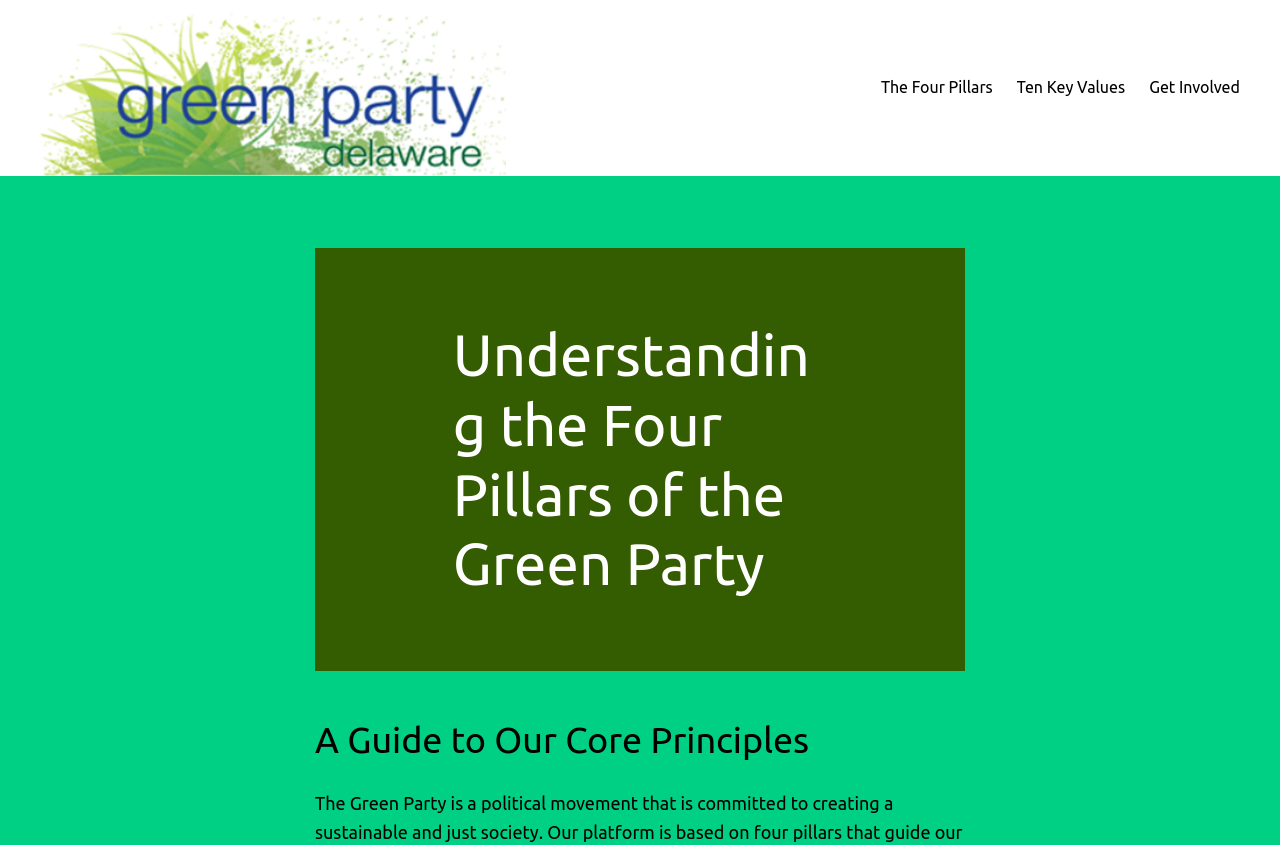How many pillars does the Green Party have?
Please provide a comprehensive answer based on the details in the screenshot.

I inferred this answer by looking at the title of the page, which is 'Understanding the Four Pillars of the Green Party', and assuming that the party has four pillars, as mentioned in the title.